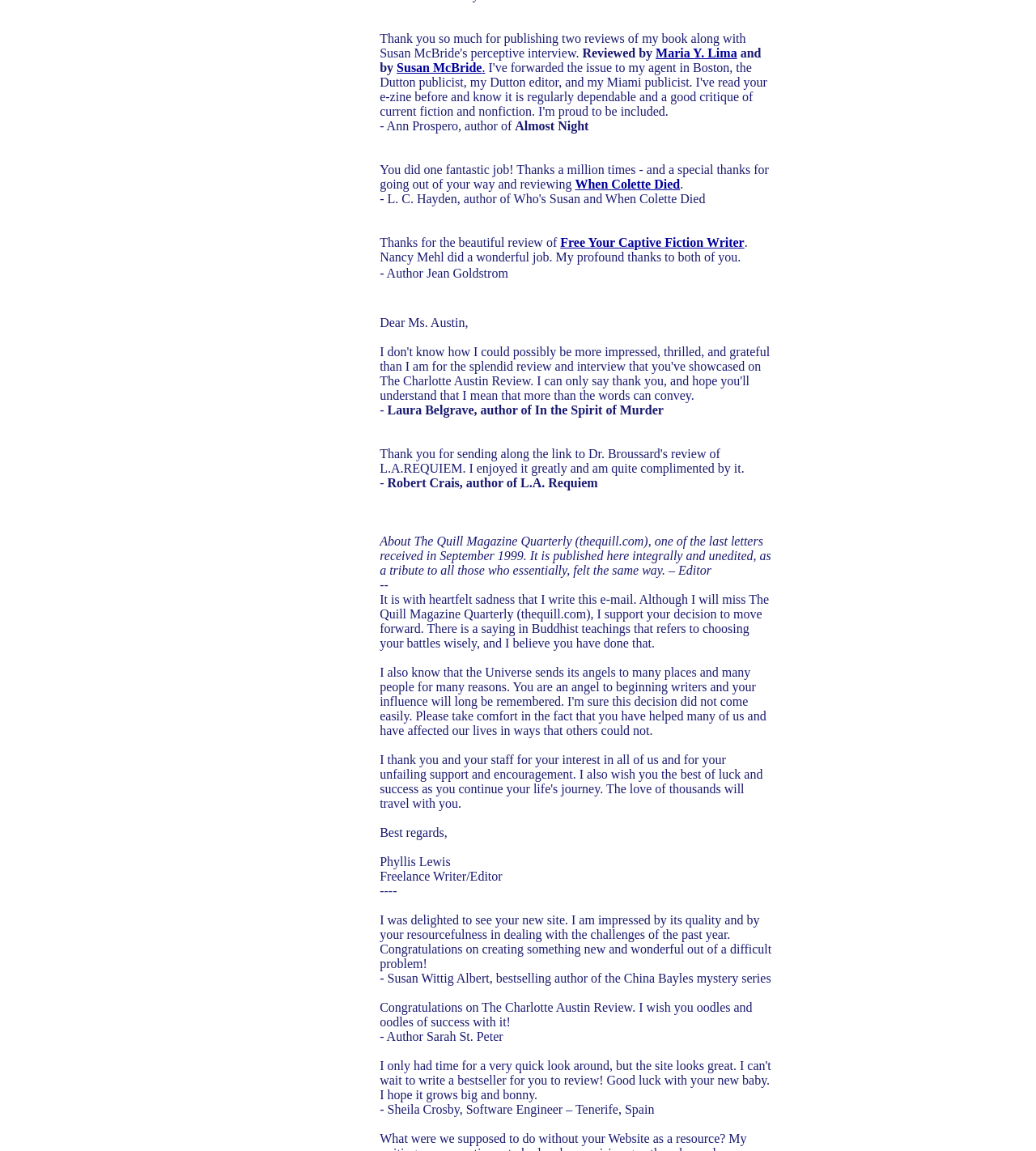Locate the bounding box coordinates of the UI element described by: "Maria Y. Lima". The bounding box coordinates should consist of four float numbers between 0 and 1, i.e., [left, top, right, bottom].

[0.633, 0.04, 0.711, 0.052]